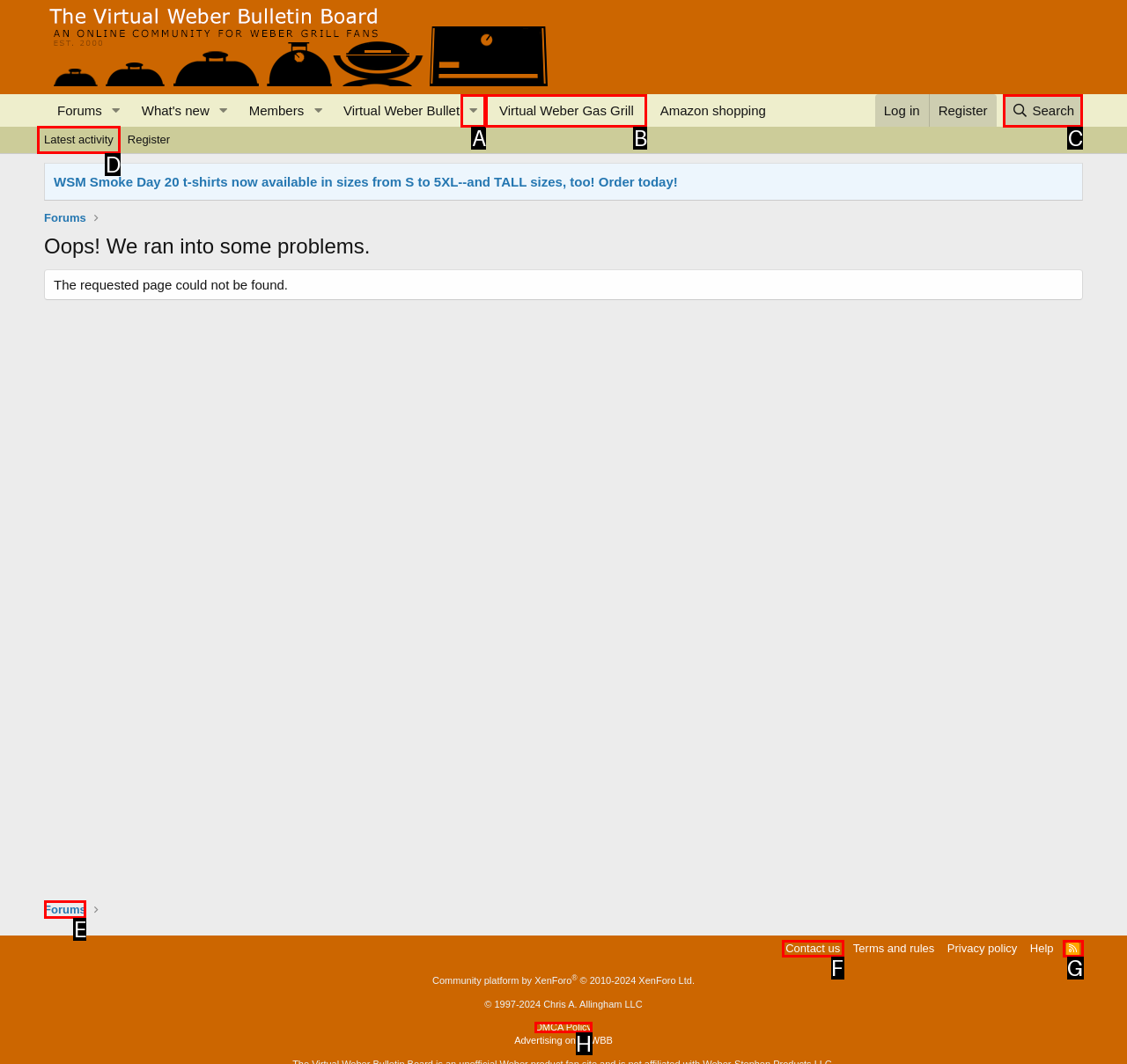Which HTML element should be clicked to complete the following task: View the 'Latest activity'?
Answer with the letter corresponding to the correct choice.

D